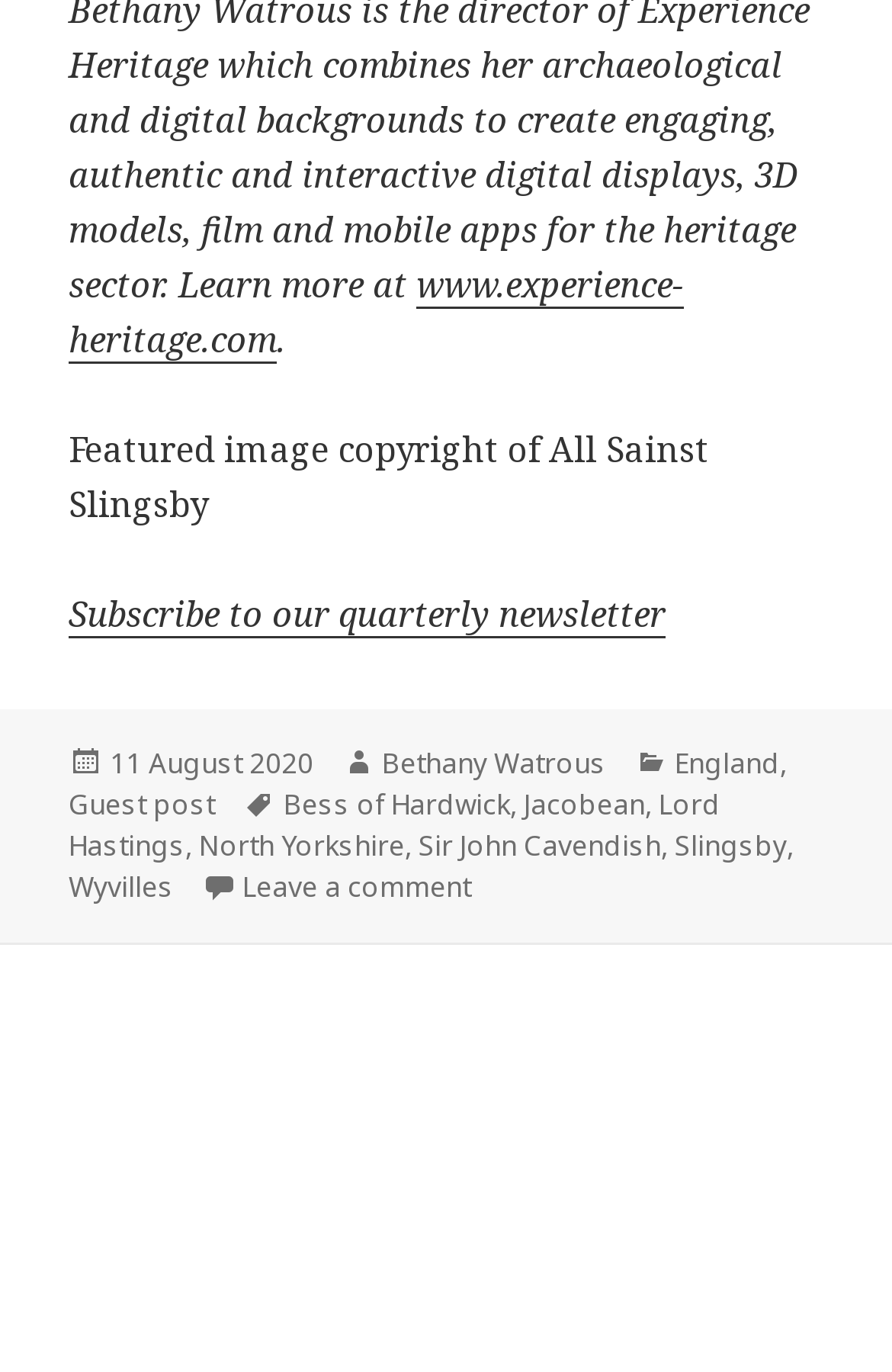Please provide a brief answer to the following inquiry using a single word or phrase:
What categories does the article belong to?

England, Guest post